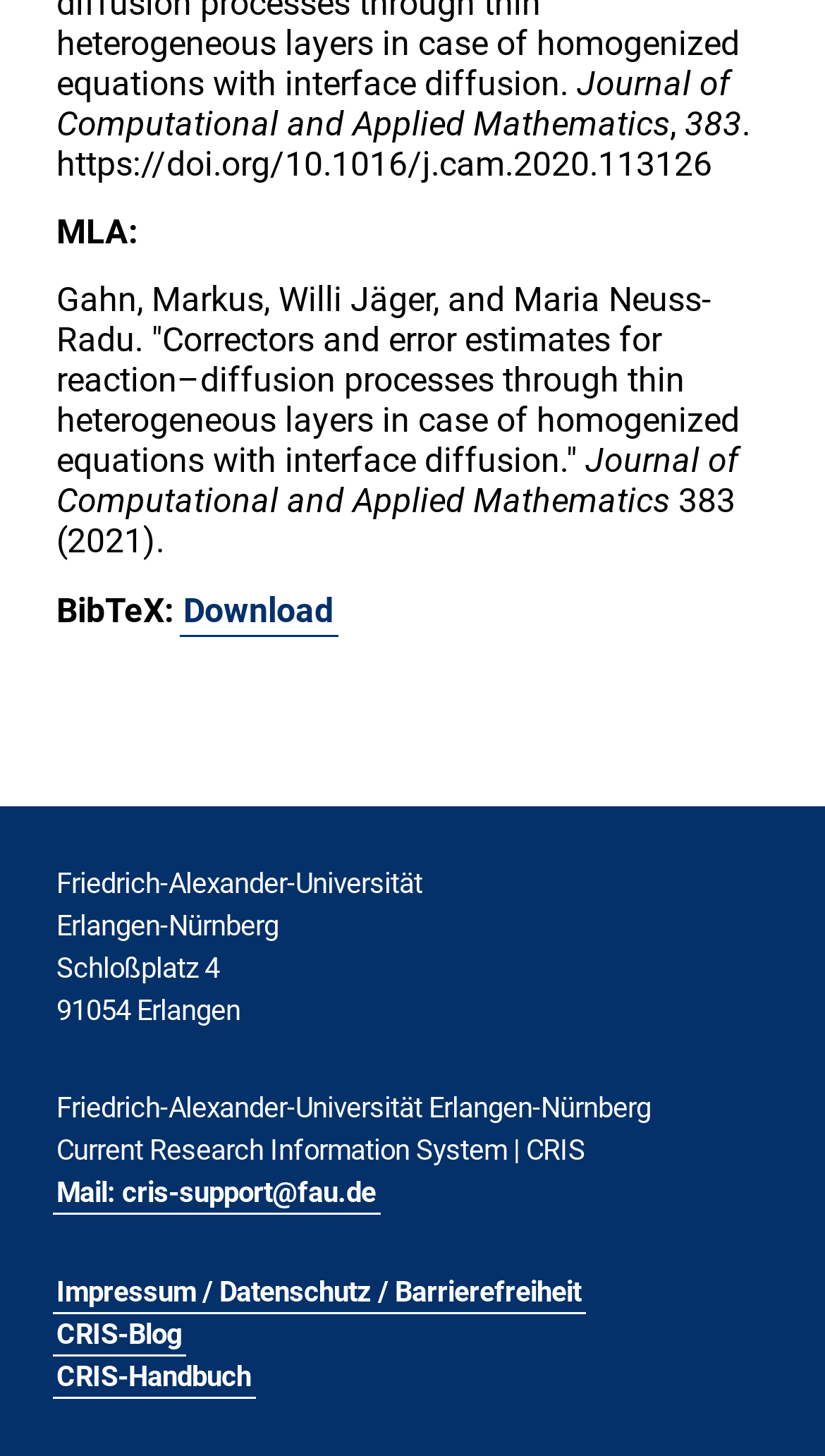Using the element description: "CRIS-Handbuch", determine the bounding box coordinates for the specified UI element. The coordinates should be four float numbers between 0 and 1, [left, top, right, bottom].

[0.063, 0.932, 0.309, 0.961]